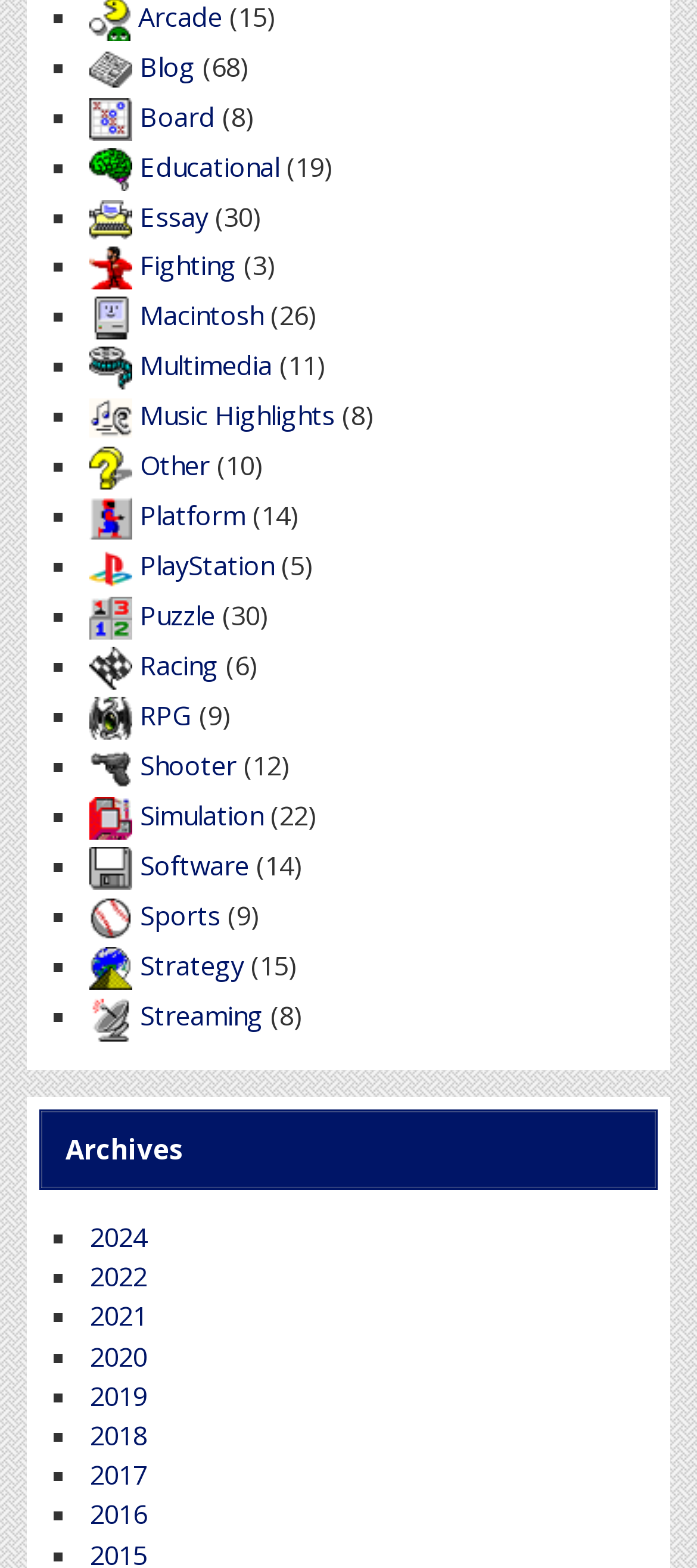Can you find the bounding box coordinates for the element to click on to achieve the instruction: "Visit Strategy"?

[0.129, 0.604, 0.35, 0.627]